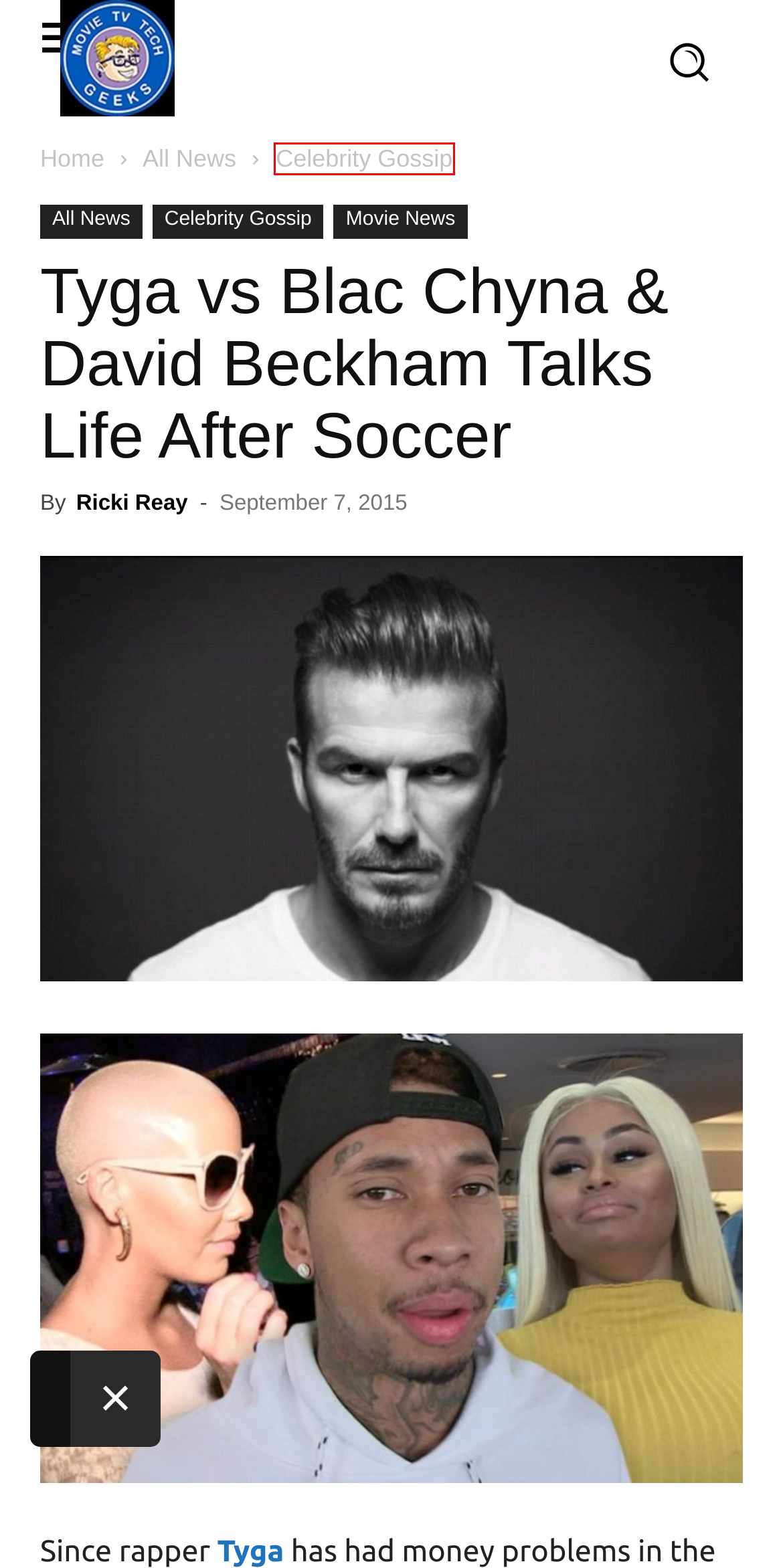You are given a screenshot of a webpage with a red rectangle bounding box. Choose the best webpage description that matches the new webpage after clicking the element in the bounding box. Here are the candidates:
A. Movie TV Tech Geeks News | Latest Movie TV Tech News and Much More
B. MTTG Holiday Gifts Archives - Movie TV Tech Geeks News
C. Tyga Archives - Movie TV Tech Geeks News
D. Sports Archives - Movie TV Tech Geeks News
E. Movie News
F. All News
G. Contact Us - Movie TV Tech Geeks News
H. Celebrity Gossip

H